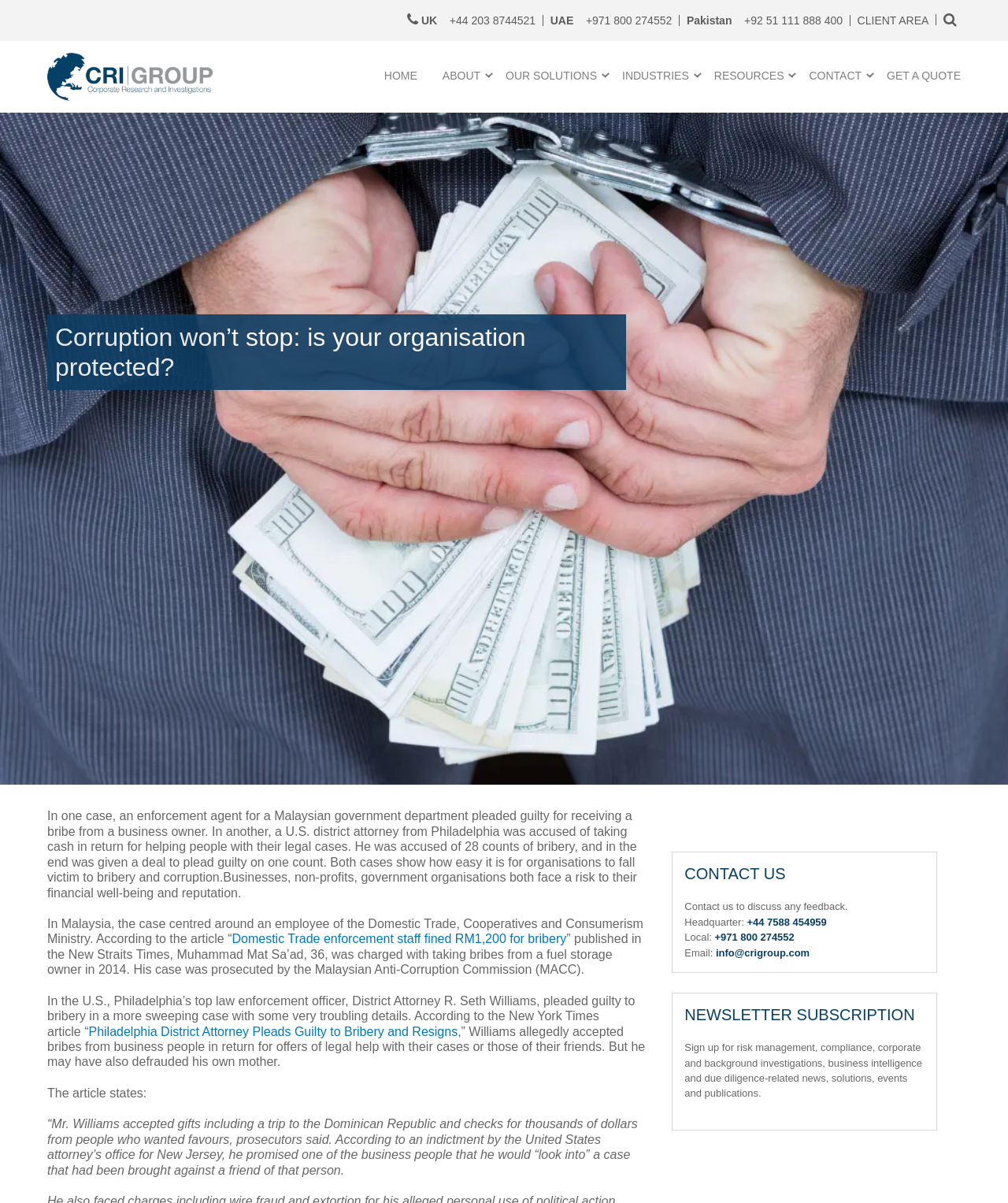What is the contact email address?
Refer to the image and provide a detailed answer to the question.

The contact email address is provided at the bottom of the webpage, under the 'CONTACT US' section, as 'info@crigroup.com'.